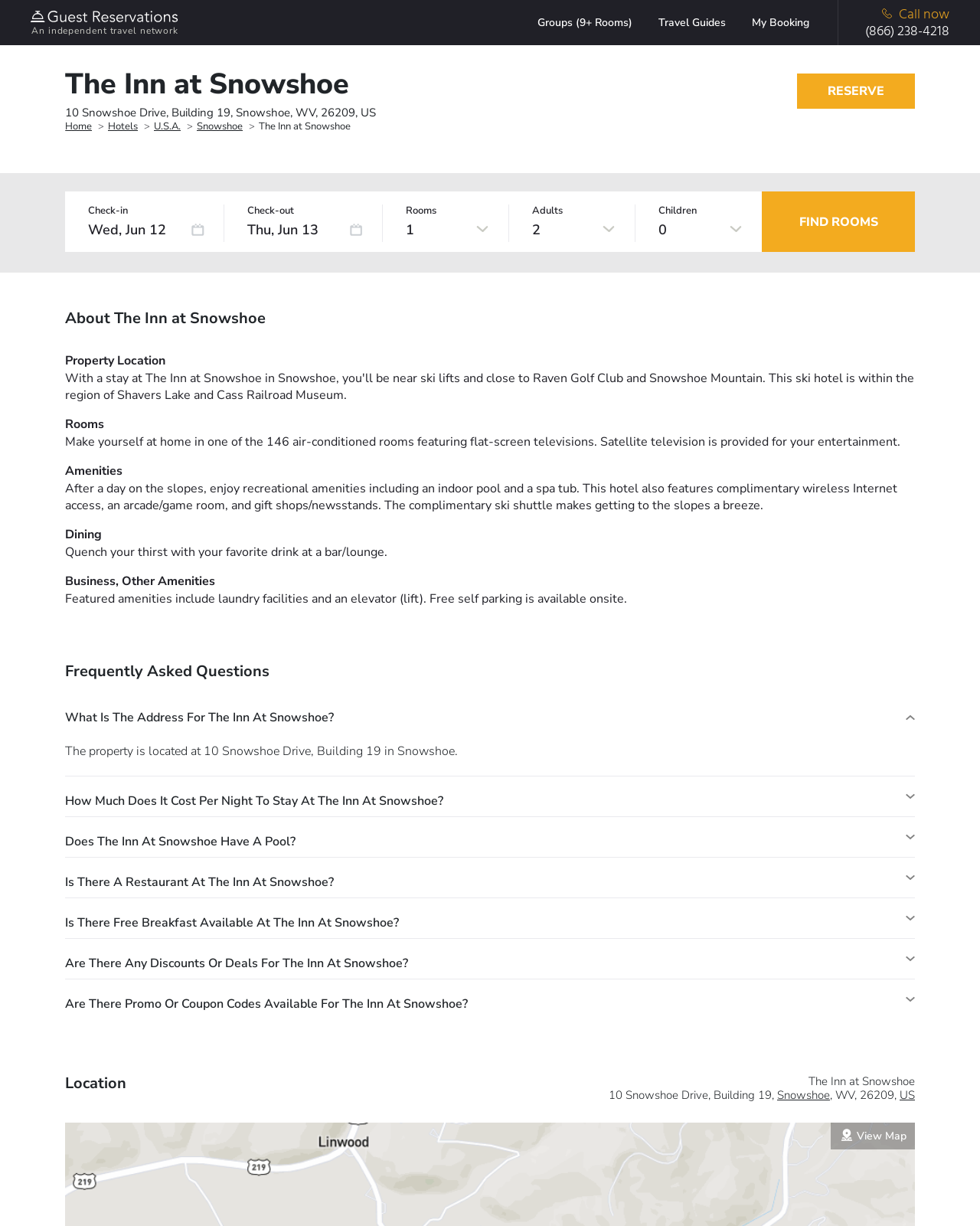Extract the main title from the webpage.

The Inn at Snowshoe